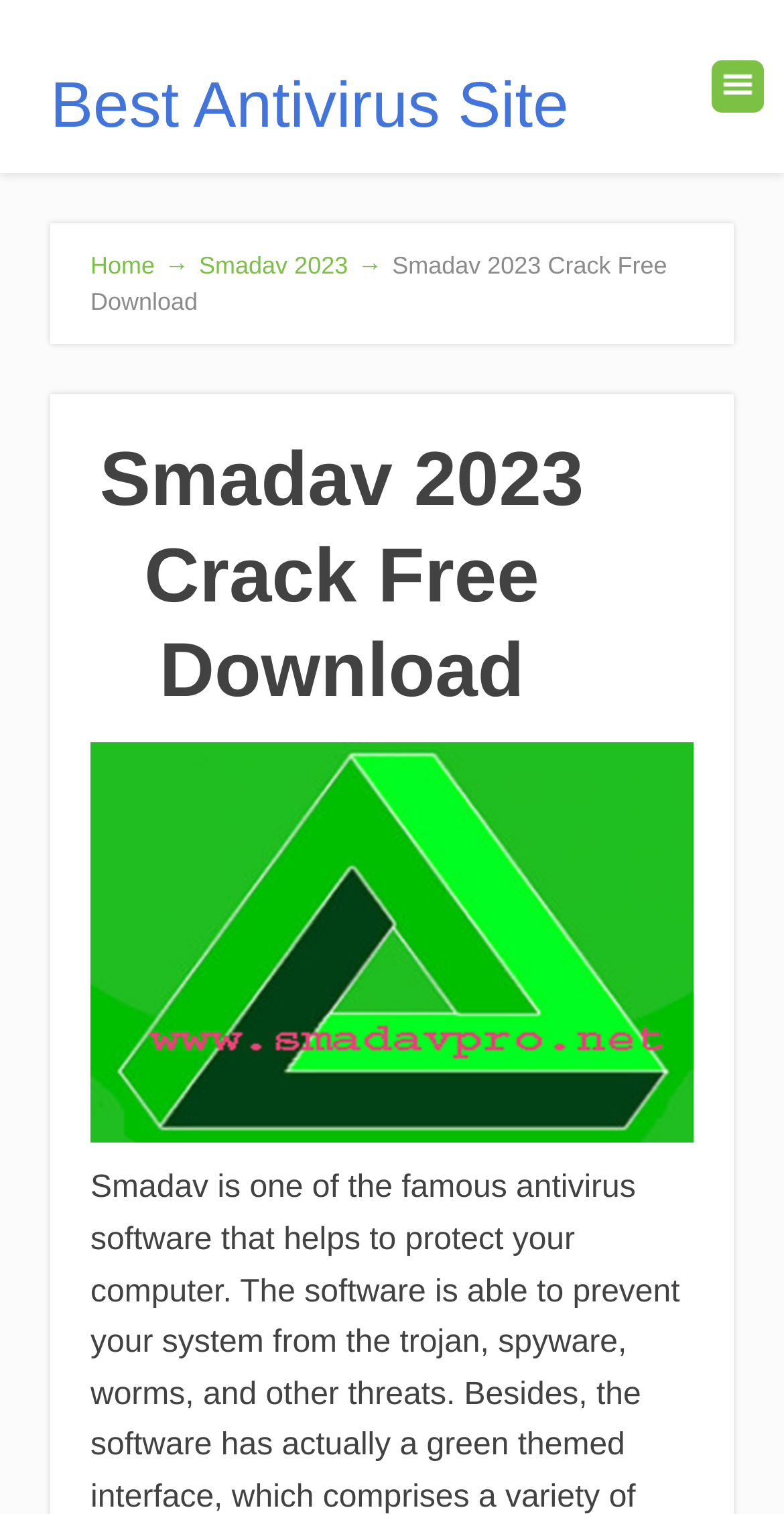Please provide a one-word or short phrase answer to the question:
What is the link above the heading?

Home →